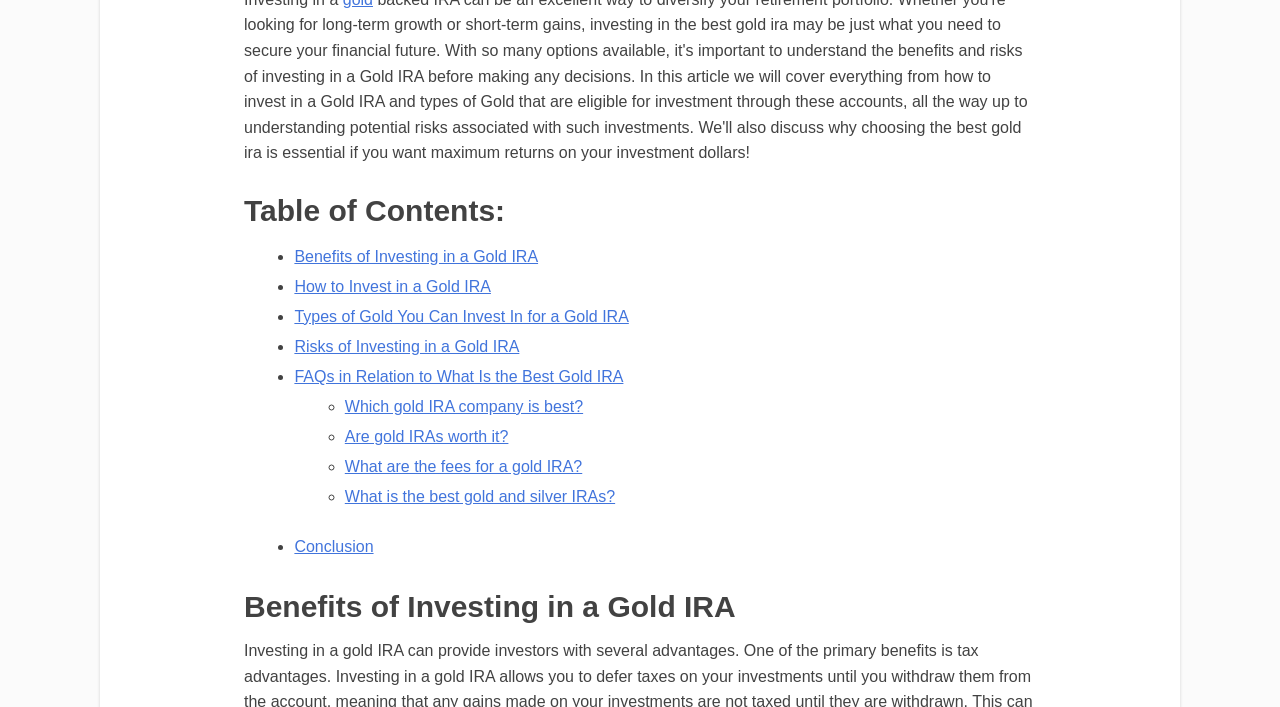Identify the bounding box coordinates for the UI element described as: "Are gold IRAs worth it?".

[0.269, 0.605, 0.397, 0.629]